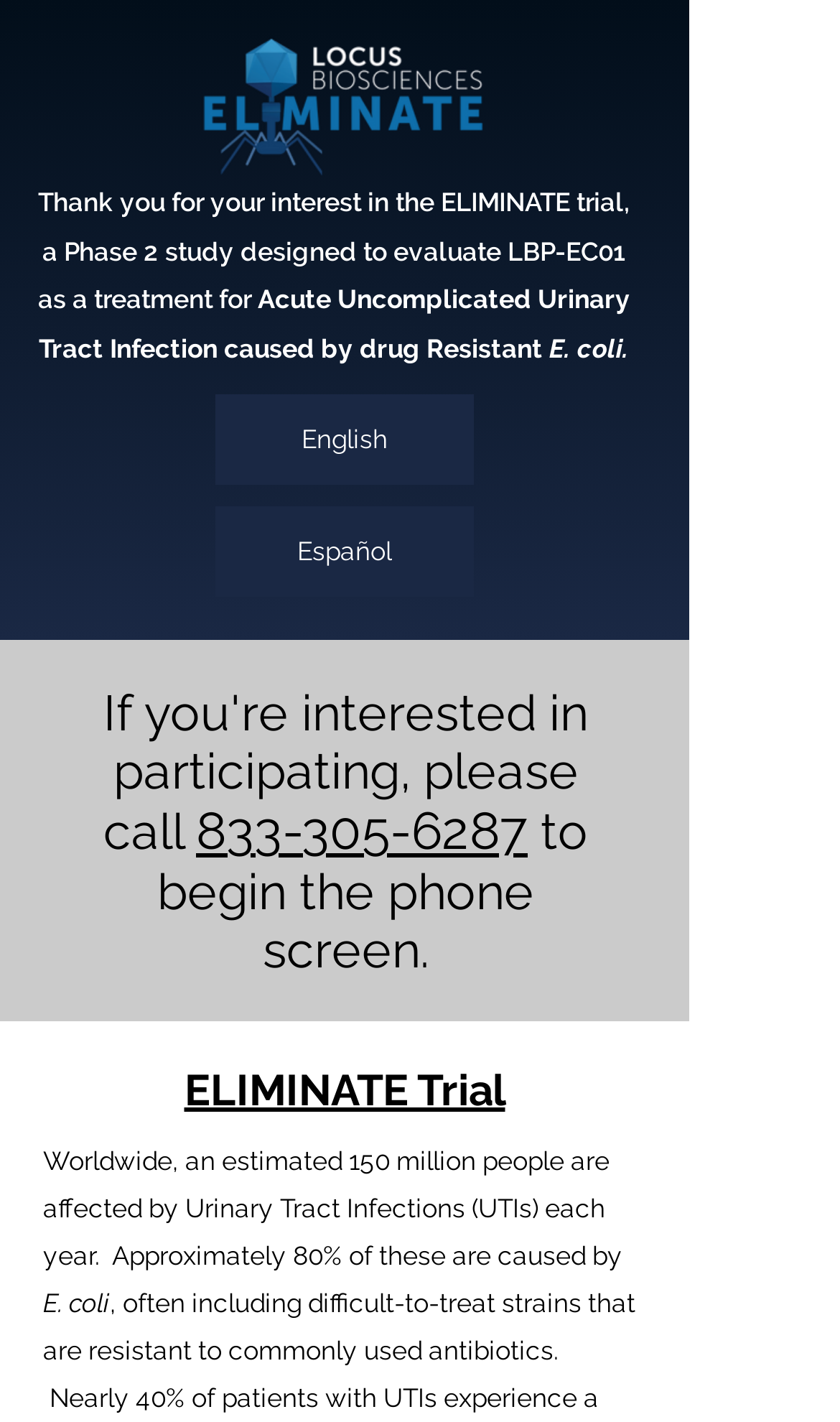What is the estimated number of people affected by UTIs each year?
Using the image, provide a concise answer in one word or a short phrase.

150 million